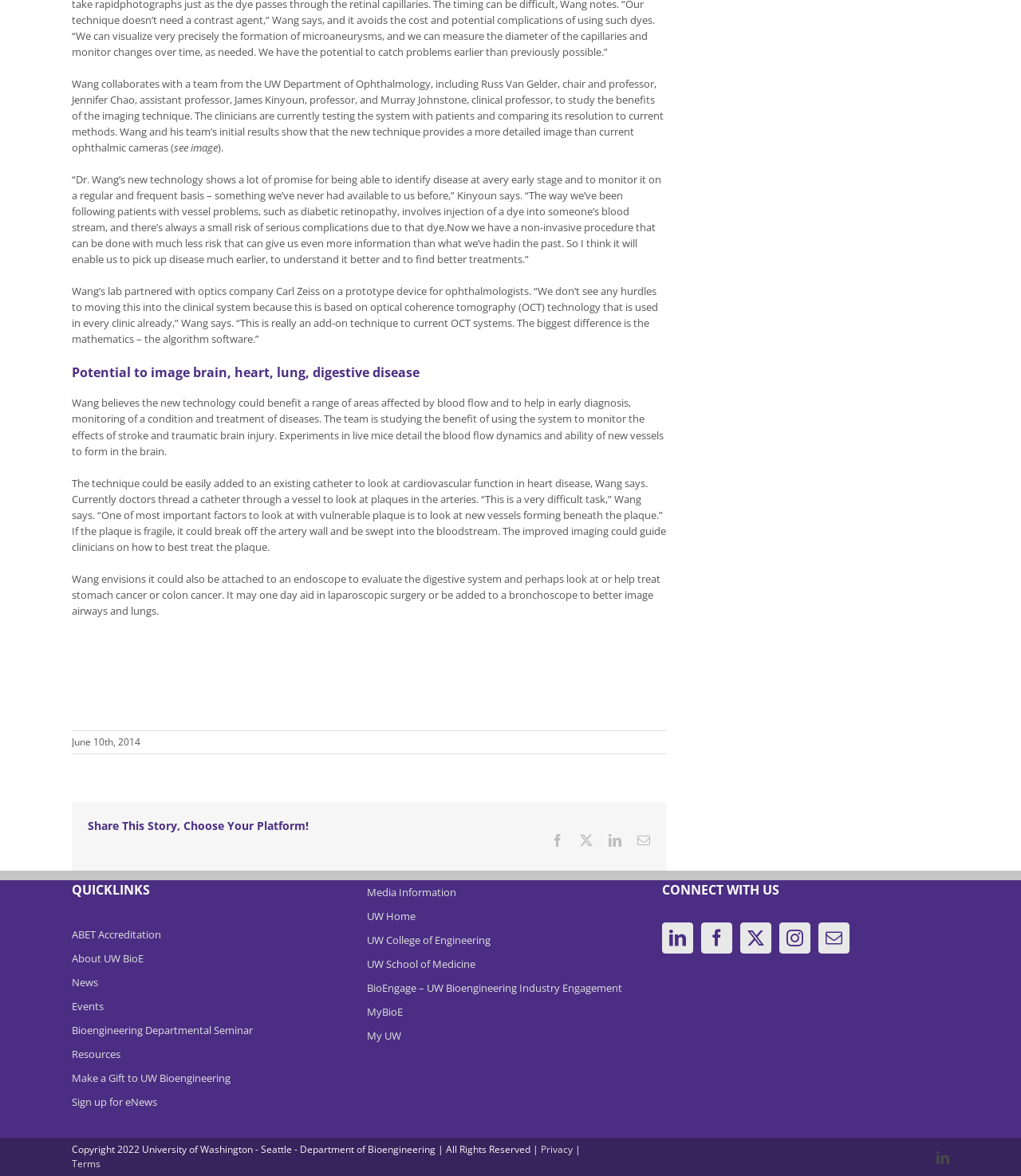Determine the coordinates of the bounding box for the clickable area needed to execute this instruction: "Read about ABET Accreditation".

[0.07, 0.784, 0.352, 0.805]